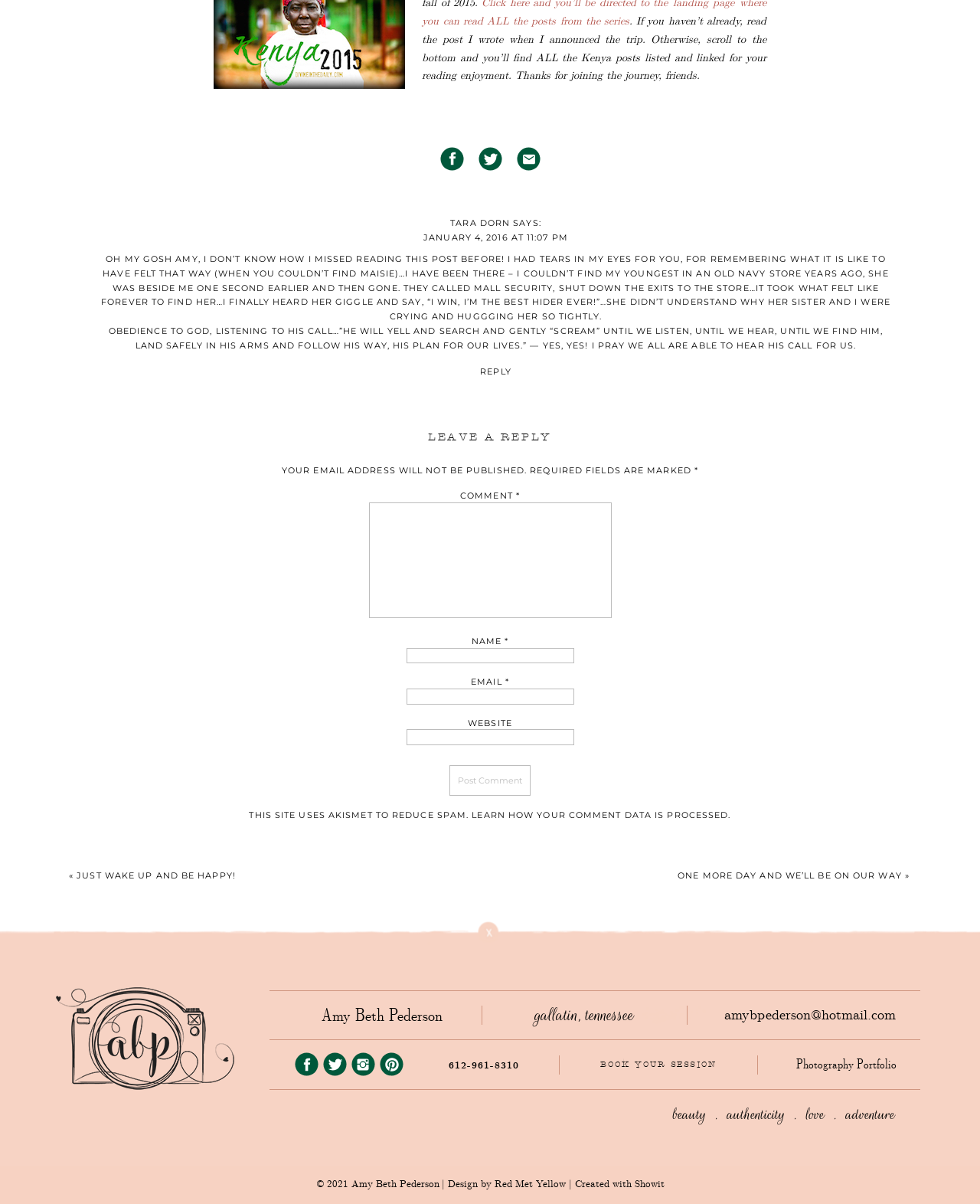Please identify the bounding box coordinates of the element that needs to be clicked to perform the following instruction: "Click on the 'Reply to Tara Dorn' link".

[0.49, 0.304, 0.522, 0.313]